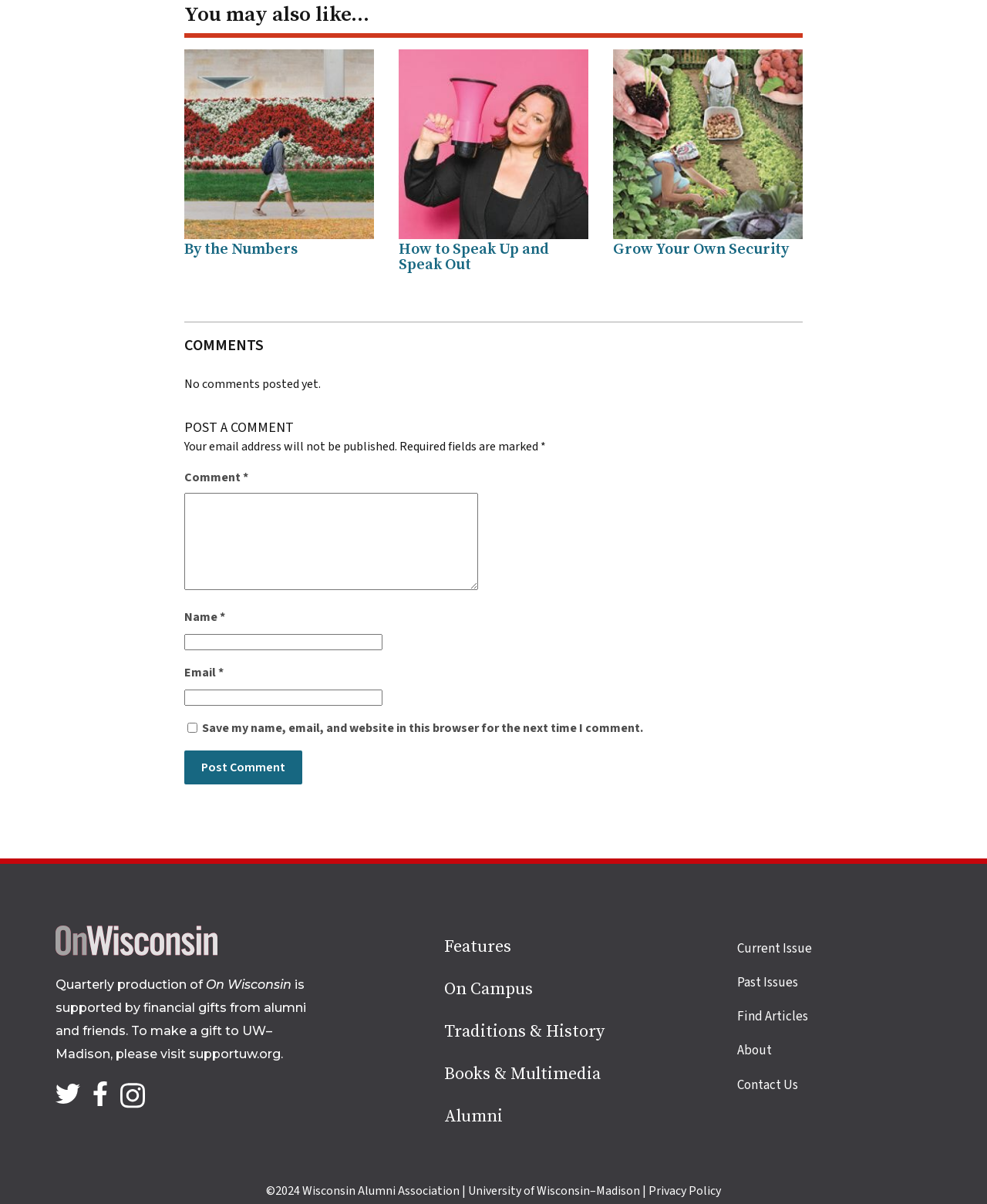Based on the element description: "Privacy Policy", identify the bounding box coordinates for this UI element. The coordinates must be four float numbers between 0 and 1, listed as [left, top, right, bottom].

[0.657, 0.982, 0.73, 0.996]